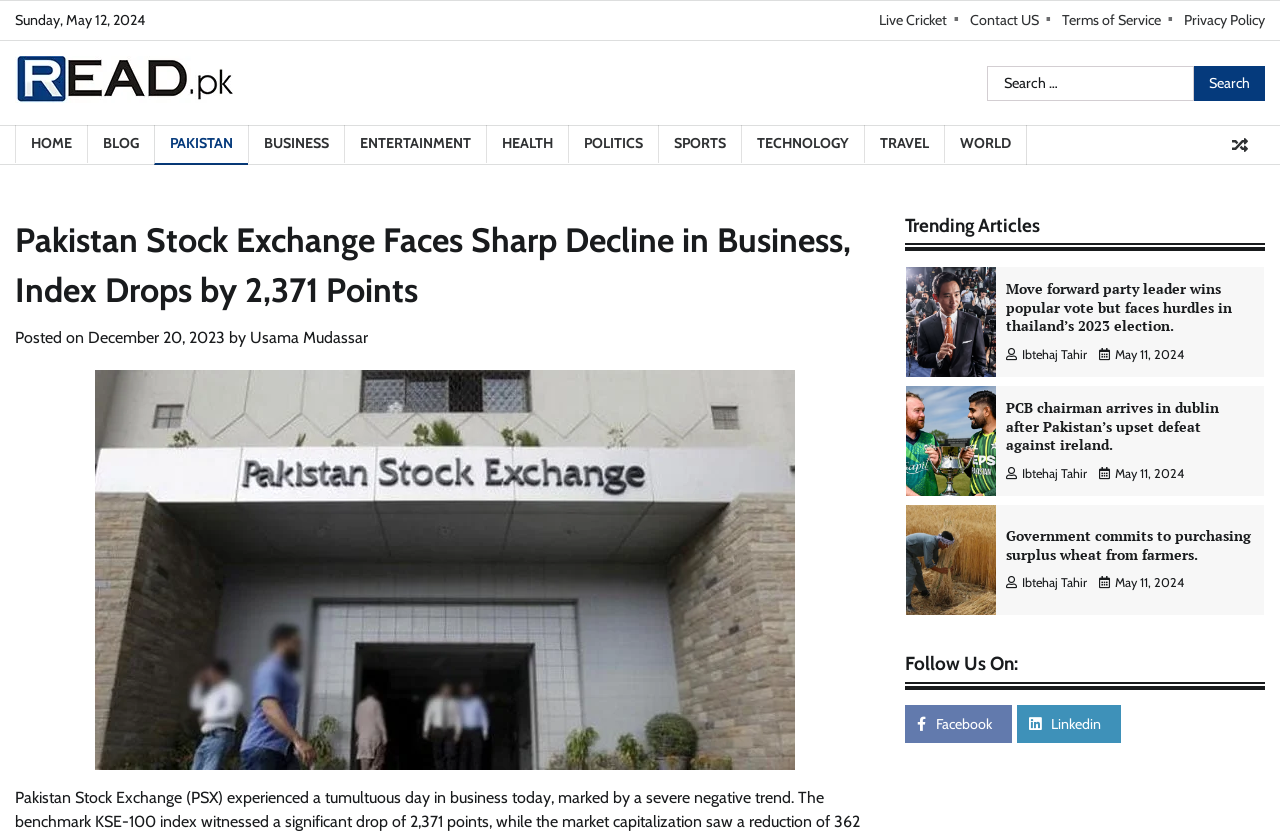Identify the bounding box coordinates for the element that needs to be clicked to fulfill this instruction: "Check the trending articles". Provide the coordinates in the format of four float numbers between 0 and 1: [left, top, right, bottom].

[0.707, 0.258, 0.988, 0.302]